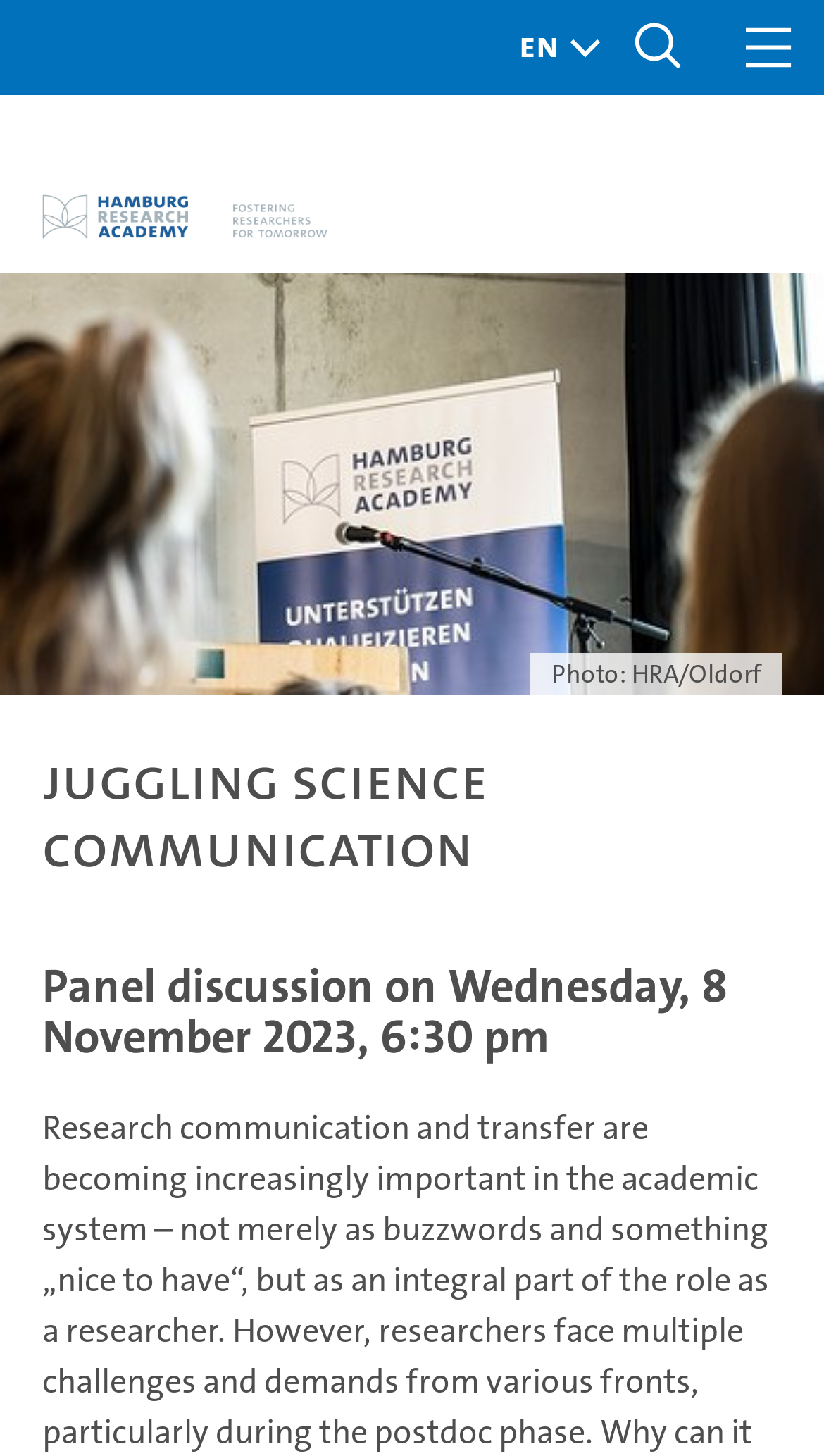Give a full account of the webpage's elements and their arrangement.

The webpage appears to be an event page for a panel discussion organized by the Hamburg Research Academy. At the top of the page, there is a metanavigation region that spans the entire width of the page, containing a layout table with three buttons: "Choose Language", "Search", and "Menu". 

Below the metanavigation region, there is a logo of the Hamburg Research Academy, positioned on the left side of the page. 

A large image takes up most of the page's width, depicting people in front of a banner of the Hamburg Research Academy. Above this image, there is a caption "Photo: HRA/Oldorf" positioned on the right side of the image.

The main content of the page is divided into two headings. The first heading, "Juggling Science Communication", is positioned above the second heading, "Panel discussion on Wednesday, 8 November 2023, 6:30 pm". Both headings are aligned to the left side of the page.